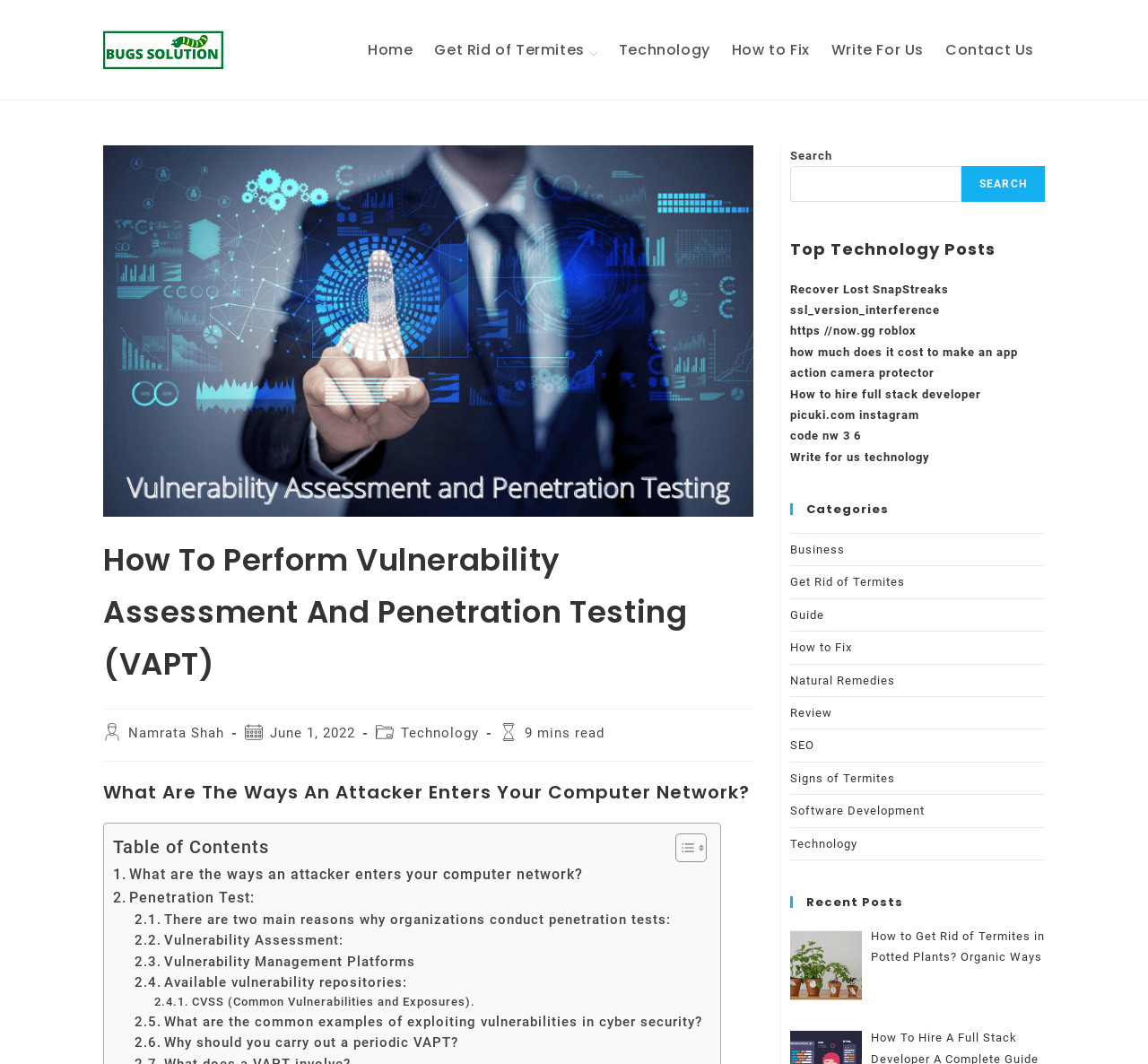Can you specify the bounding box coordinates of the area that needs to be clicked to fulfill the following instruction: "Read the 'How to perform Vulnerability Assessment and Penetration Testing (VAPT)' article"?

[0.09, 0.503, 0.656, 0.667]